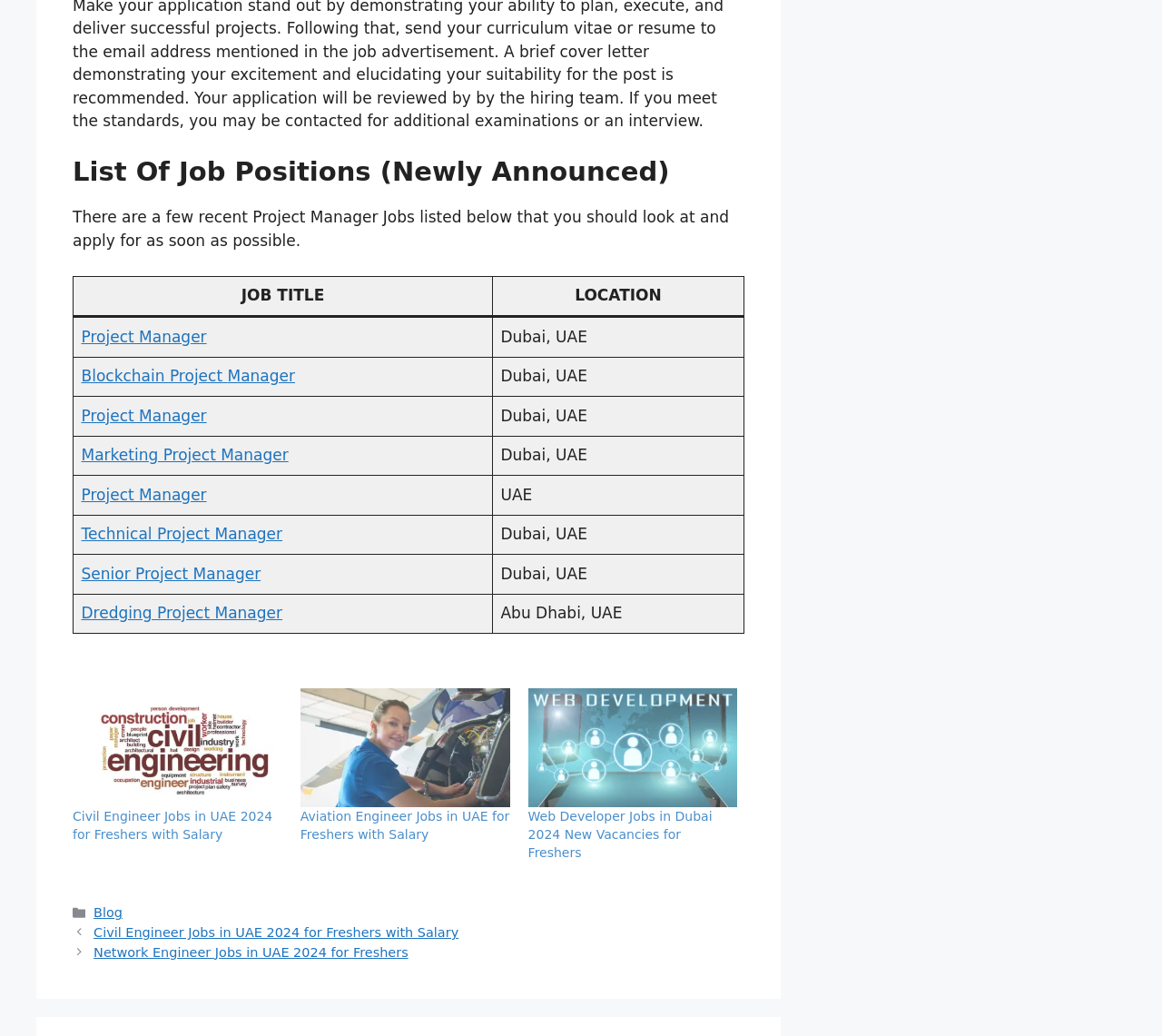Using the provided element description, identify the bounding box coordinates as (top-left x, top-left y, bottom-right x, bottom-right y). Ensure all values are between 0 and 1. Description: Manager

[0.196, 0.354, 0.254, 0.372]